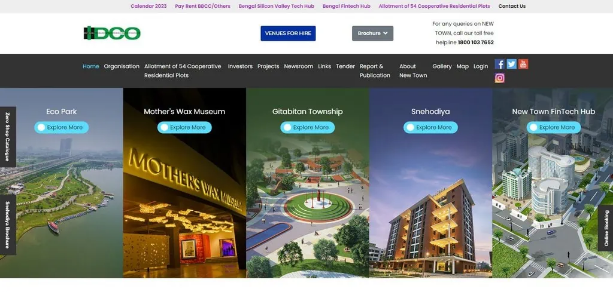What is the purpose of the 'Explore More' button?
Make sure to answer the question with a detailed and comprehensive explanation.

The 'Explore More' button is accompanied by each section, and its purpose is to invite visitors to learn further about the attractions and locations showcased on the webpage.